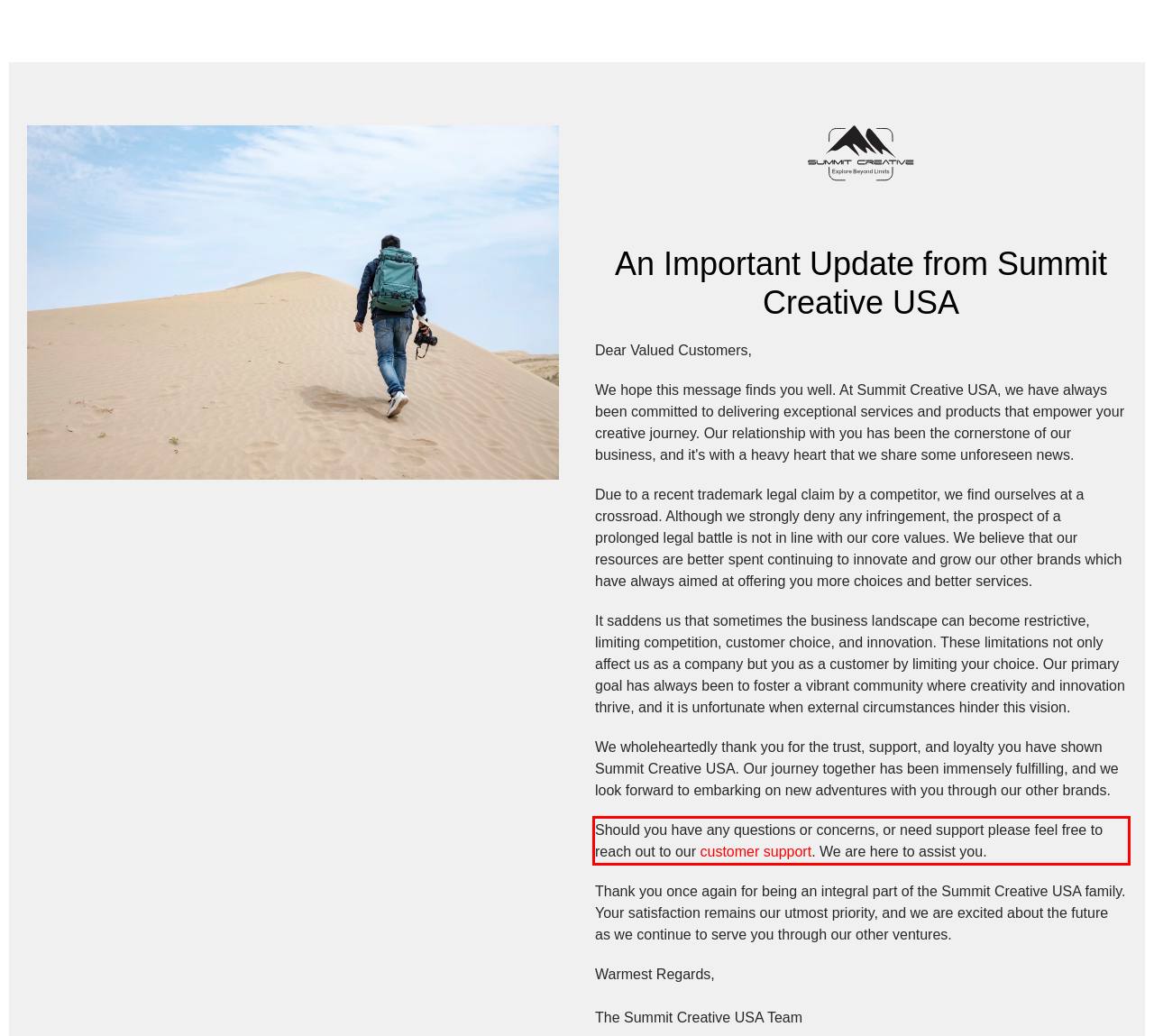The screenshot provided shows a webpage with a red bounding box. Apply OCR to the text within this red bounding box and provide the extracted content.

Should you have any questions or concerns, or need support please feel free to reach out to our customer support. We are here to assist you.